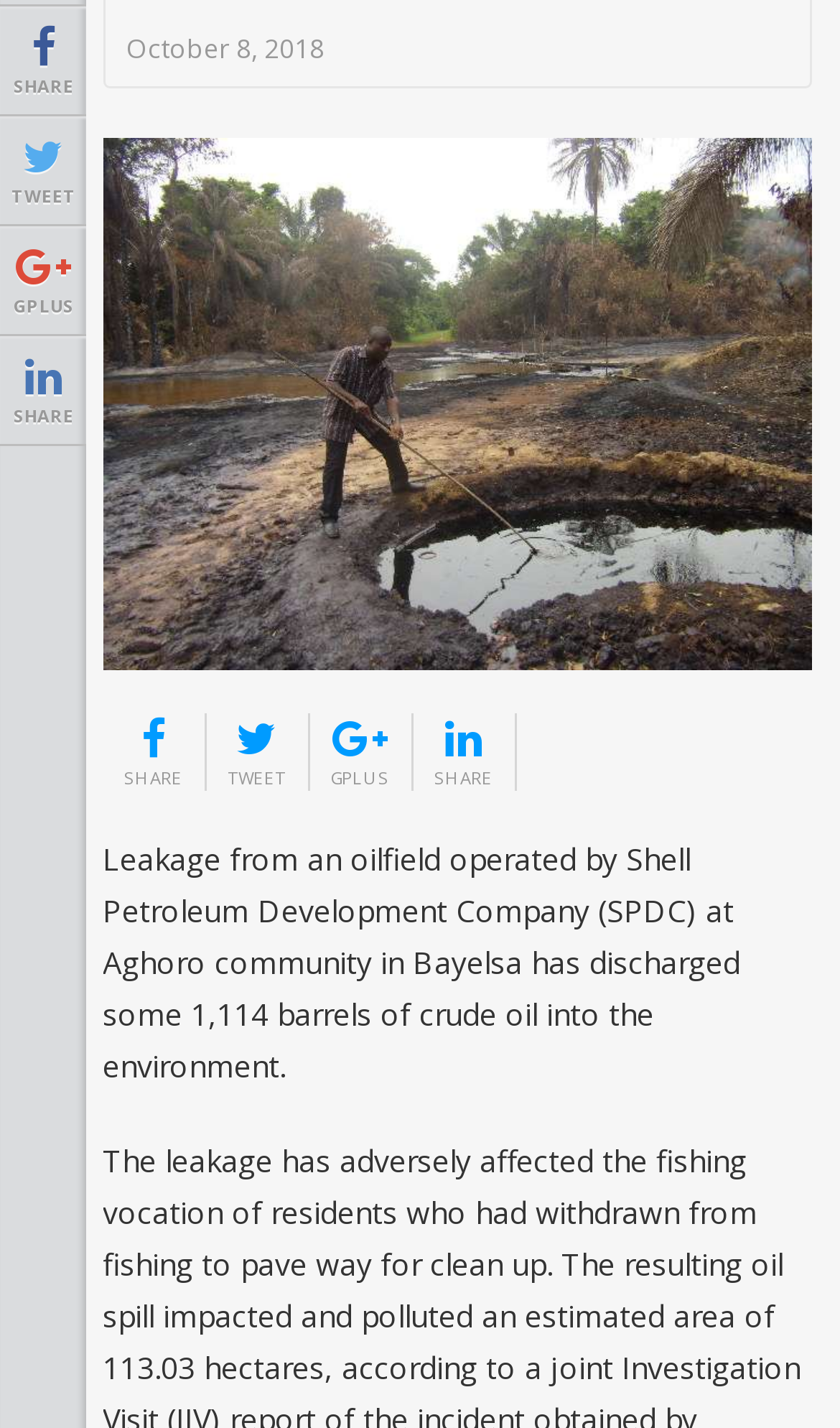Determine the bounding box coordinates for the area you should click to complete the following instruction: "Tweet about the article".

[0.001, 0.089, 0.103, 0.147]